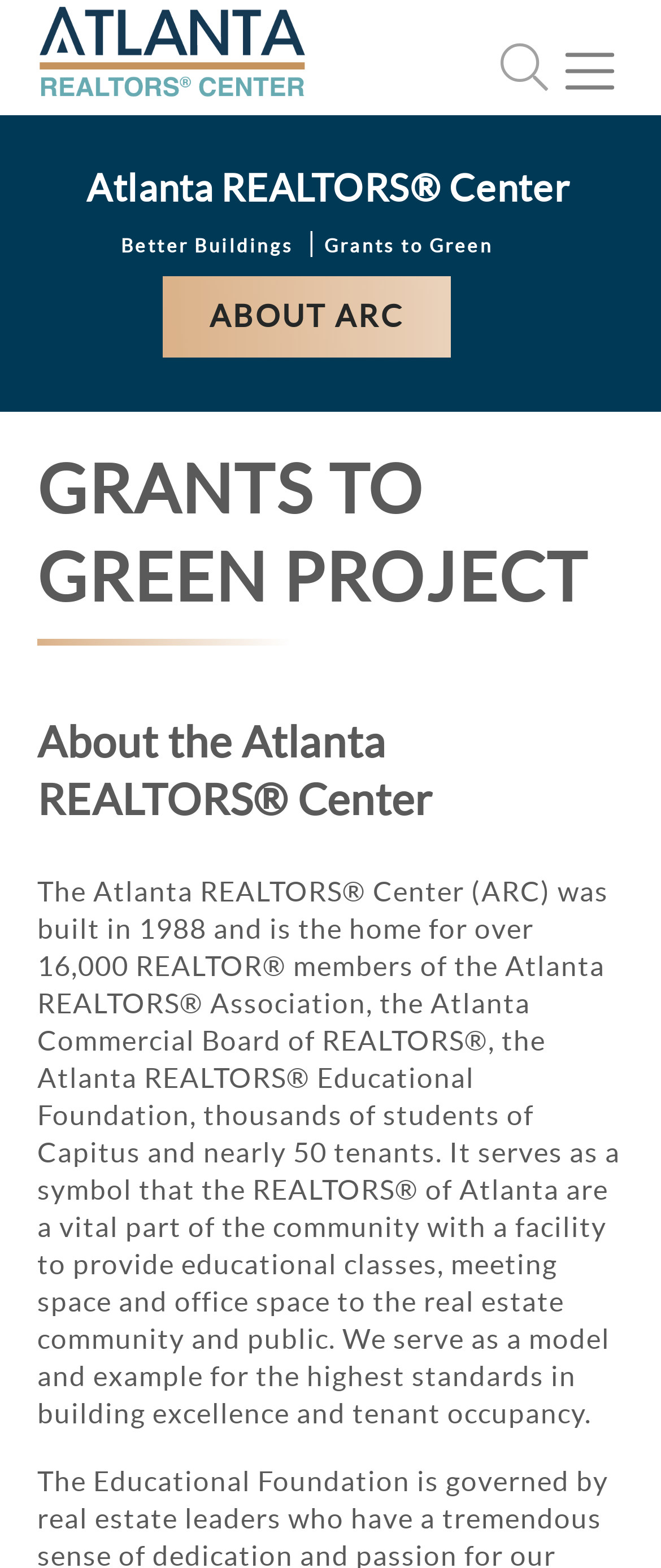What is the purpose of the Atlanta REALTORS Center?
Offer a detailed and exhaustive answer to the question.

According to the static text element, the Atlanta REALTORS Center serves as a facility to provide educational classes, meeting space, and office space to the real estate community and public.